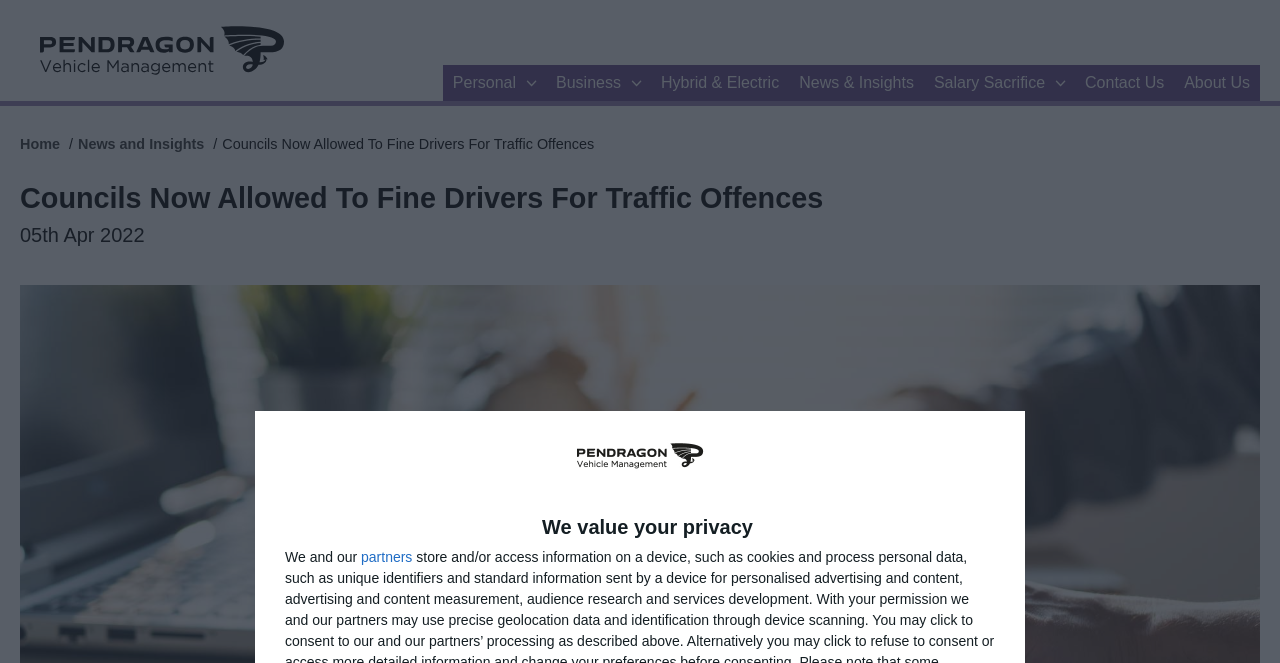Please provide the bounding box coordinates in the format (top-left x, top-left y, bottom-right x, bottom-right y). Remember, all values are floating point numbers between 0 and 1. What is the bounding box coordinate of the region described as: News and Insights

[0.061, 0.205, 0.16, 0.23]